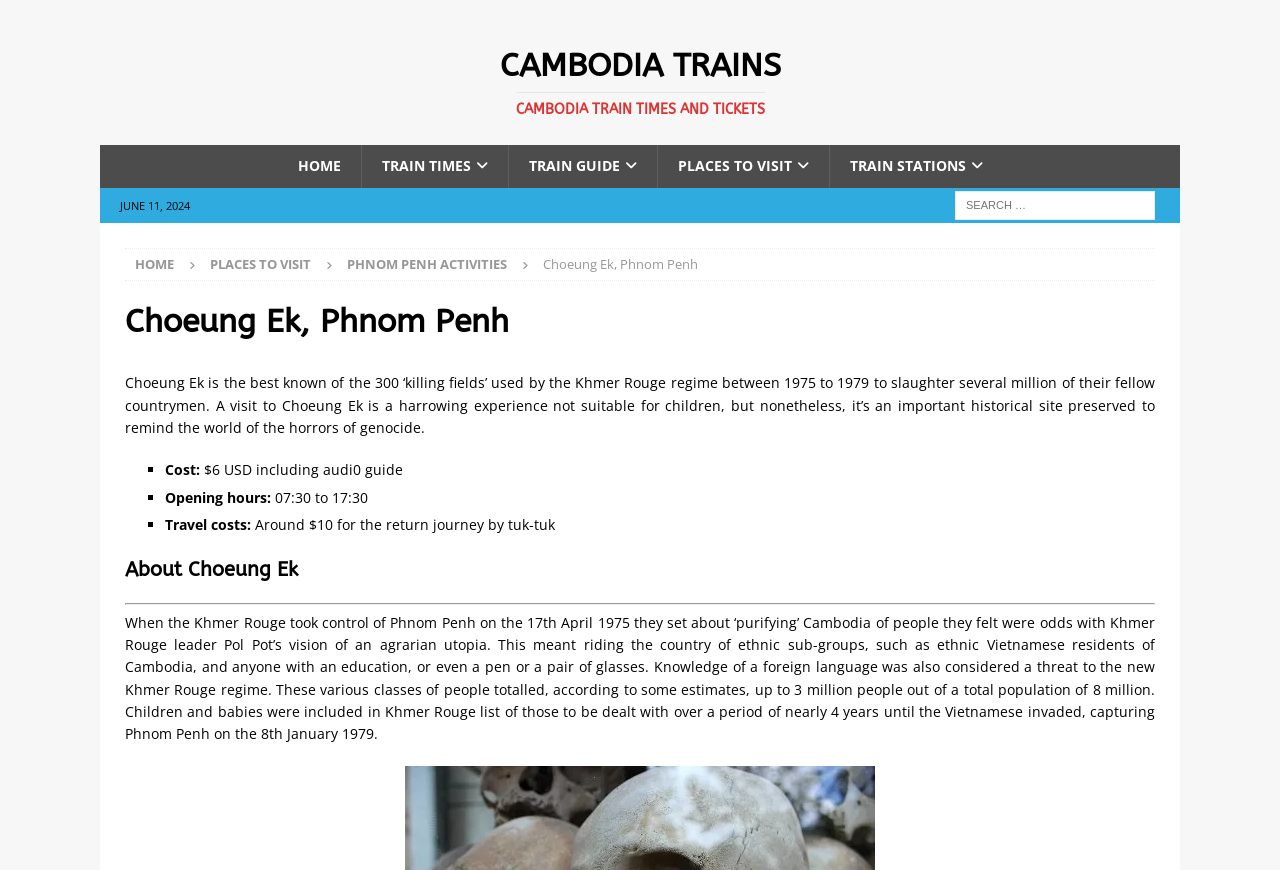Highlight the bounding box coordinates of the element that should be clicked to carry out the following instruction: "View the 'Full Moon Mantra Celebration with Manish Vyas' event details". The coordinates must be given as four float numbers ranging from 0 to 1, i.e., [left, top, right, bottom].

None